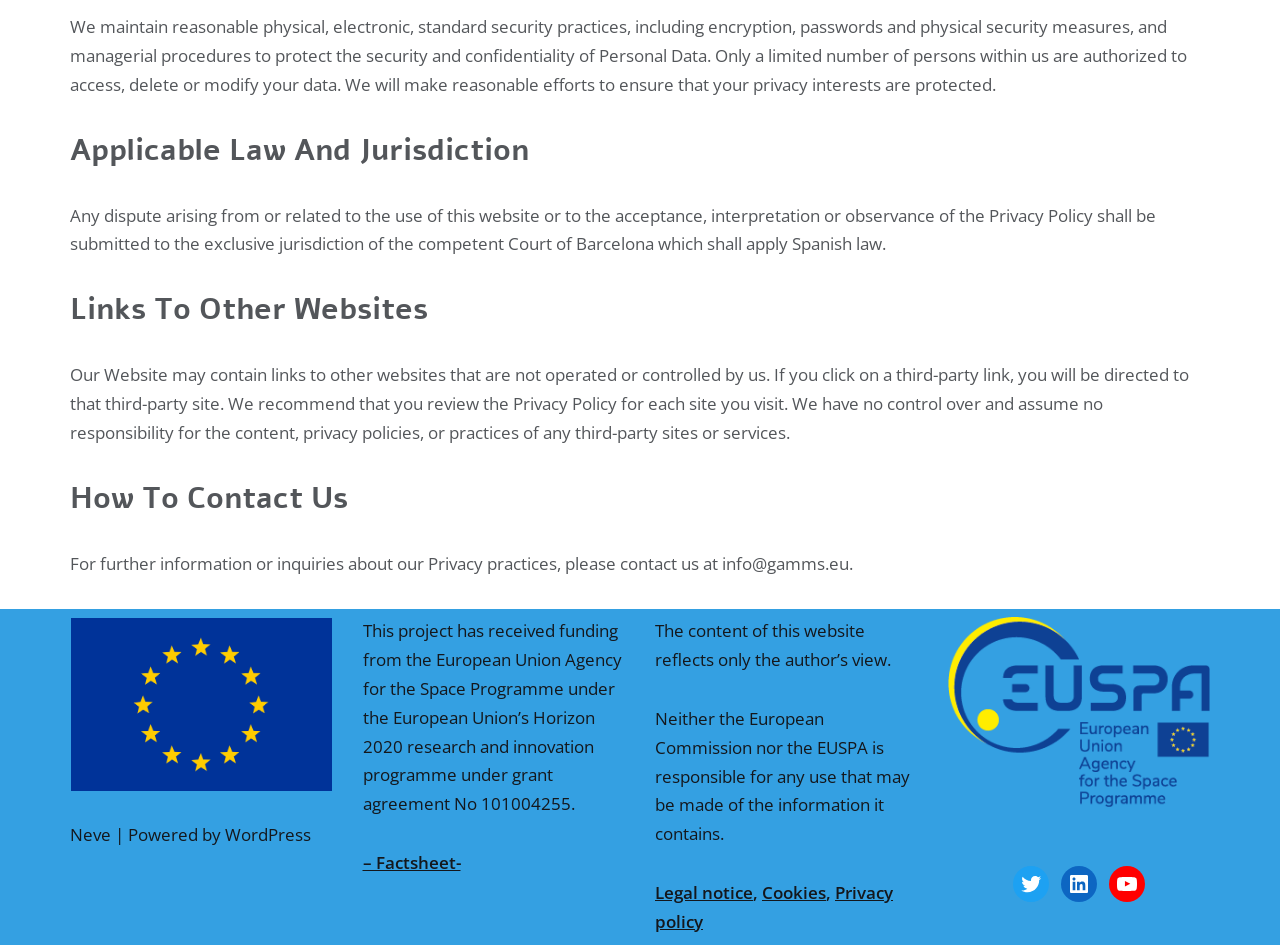Locate the bounding box coordinates of the area where you should click to accomplish the instruction: "Click on 'Twitter'".

[0.791, 0.917, 0.819, 0.955]